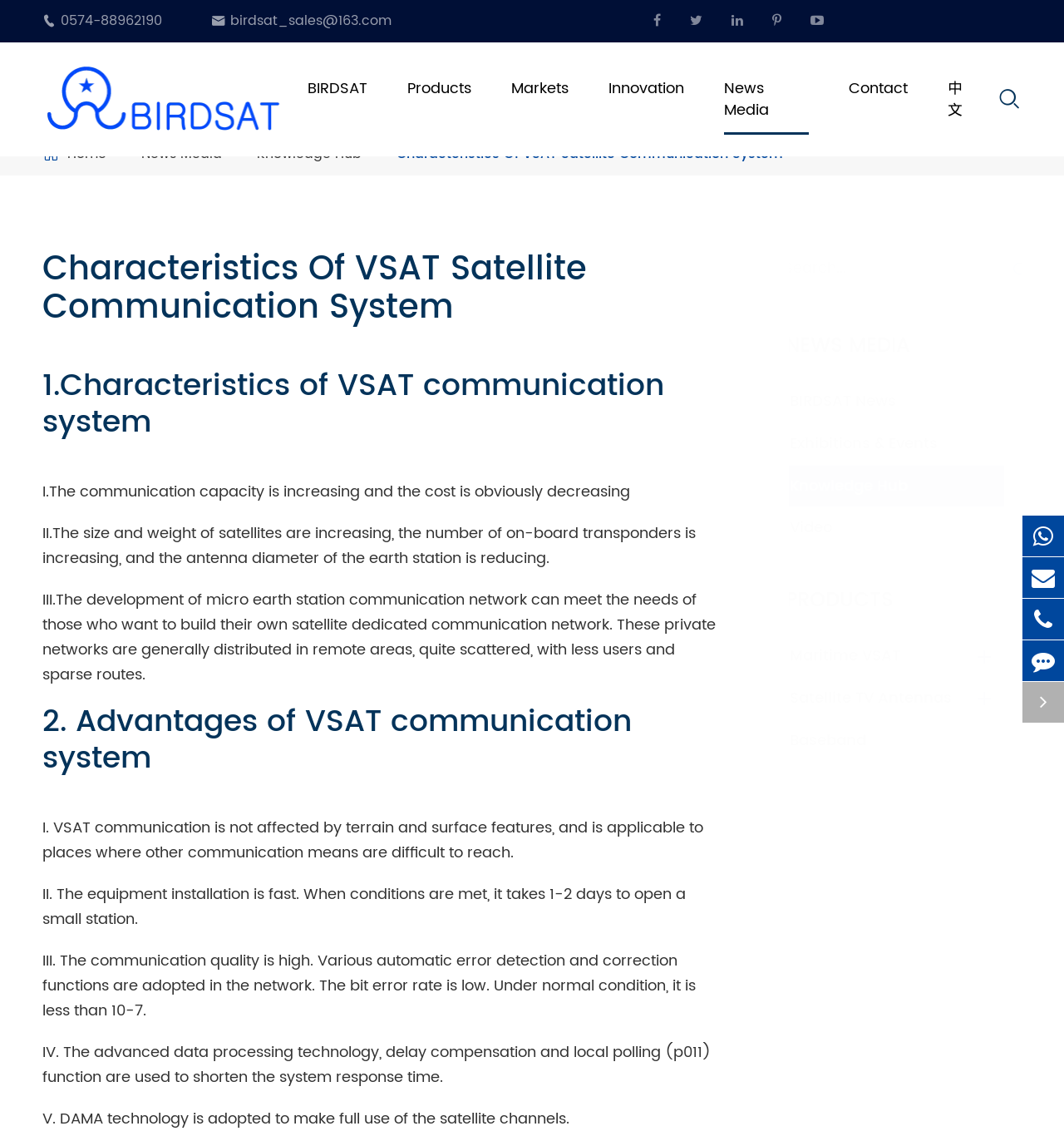From the given element description: "parent_node:  name="q" placeholder="Search..."", find the bounding box for the UI element. Provide the coordinates as four float numbers between 0 and 1, in the order [left, top, right, bottom].

[0.742, 0.22, 0.992, 0.252]